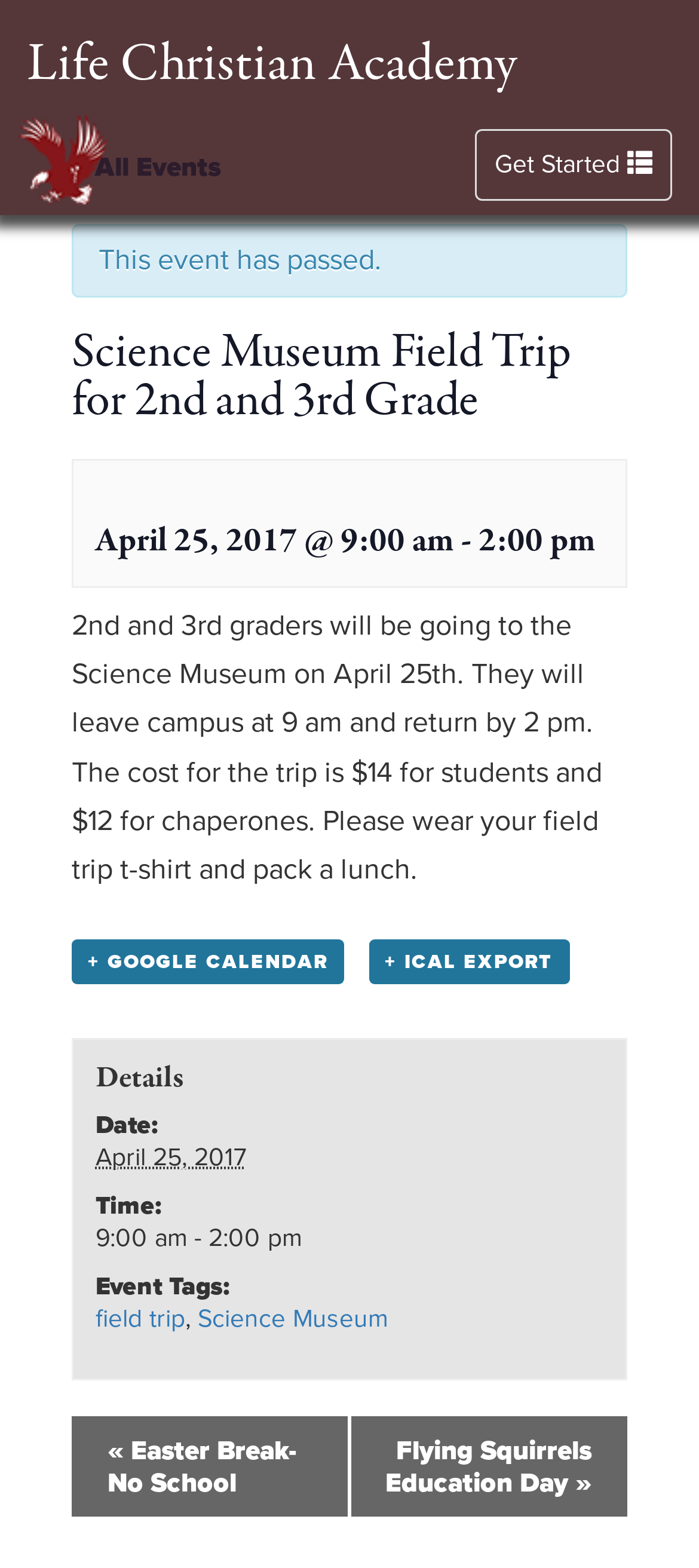Specify the bounding box coordinates of the element's region that should be clicked to achieve the following instruction: "View event details". The bounding box coordinates consist of four float numbers between 0 and 1, in the format [left, top, right, bottom].

[0.137, 0.678, 0.863, 0.699]